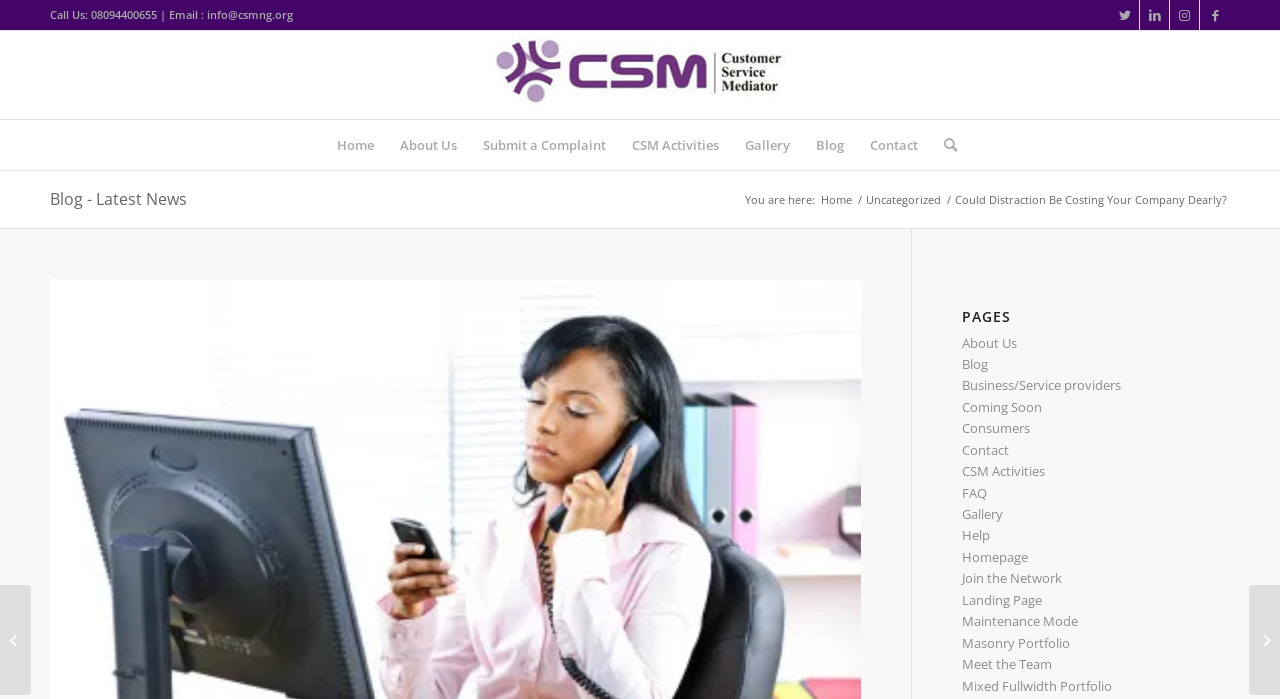Provide a thorough description of the webpage you see.

This webpage is about Customer Service Mediator, a company that focuses on providing good customer service. At the top right corner, there are four social media links to Twitter, LinkedIn, Instagram, and Facebook. Below these links, there is a contact information section with a phone number and an email address. 

To the right of the contact information, there is a company logo with a link to the company's homepage. Below the logo, there is a vertical menu with seven items: Home, About Us, Submit a Complaint, CSM Activities, Gallery, Blog, and Contact. Each menu item has a corresponding link.

On the left side of the page, there is a section with a heading "Blog - Latest News" and a link to the blog page. Below this section, there is a breadcrumb navigation with links to Home, Uncategorized, and the current page, "Could Distraction Be Costing Your Company Dearly?".

The main content of the page is divided into two sections. The first section has a heading "PAGES" and lists 18 links to various pages, including About Us, Blog, Business/Service providers, and Contact. The second section appears to be a blog post or an article, but the content is not specified.

At the very bottom of the page, there are two more links to blog posts: "Provide good customer service in retail with social media monitoring" and "Real life: Tell us your customer service experience".